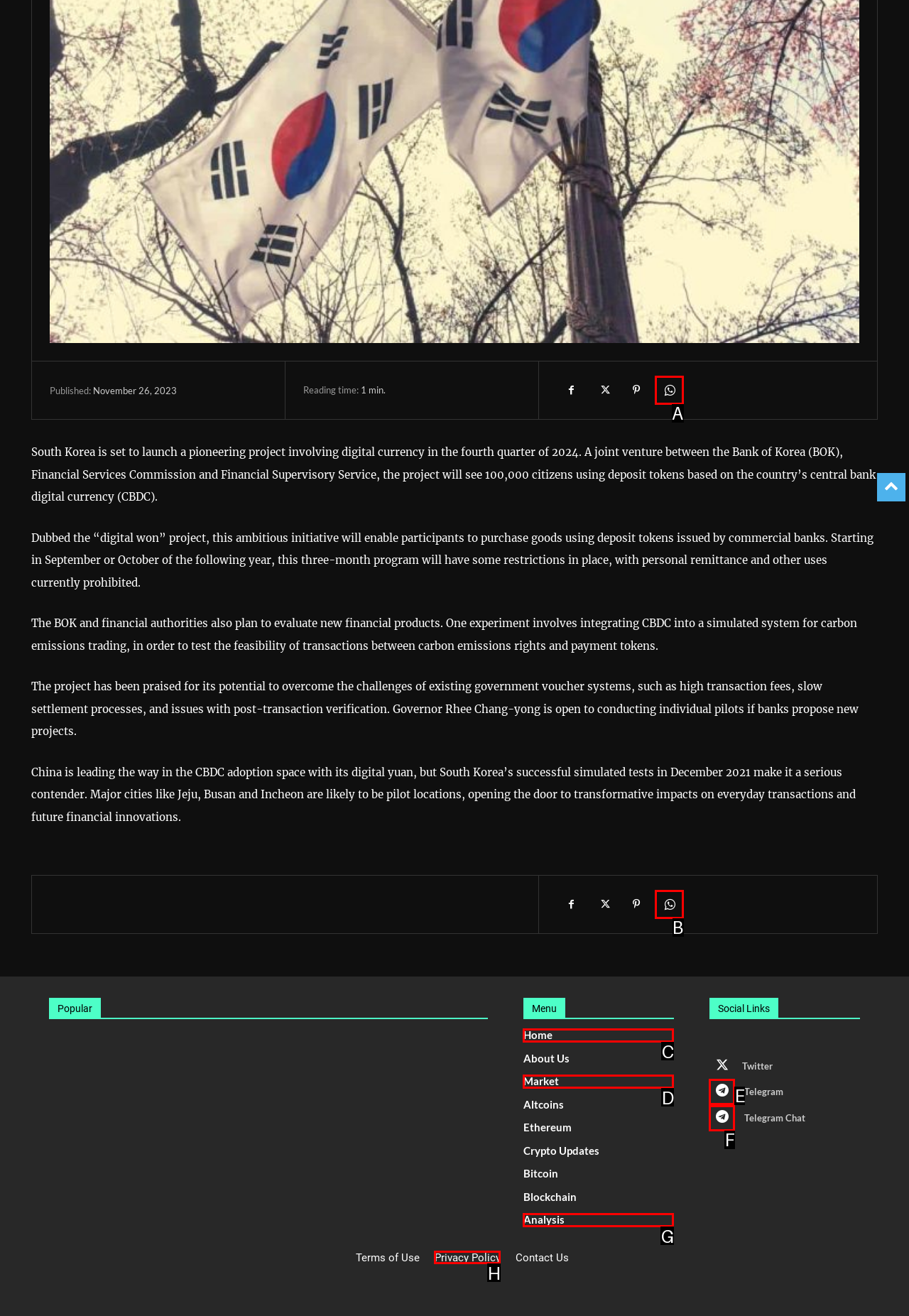Identify the option that corresponds to the description: parent_node: Telegram Chat title="Telegram" 
Provide the letter of the matching option from the available choices directly.

F